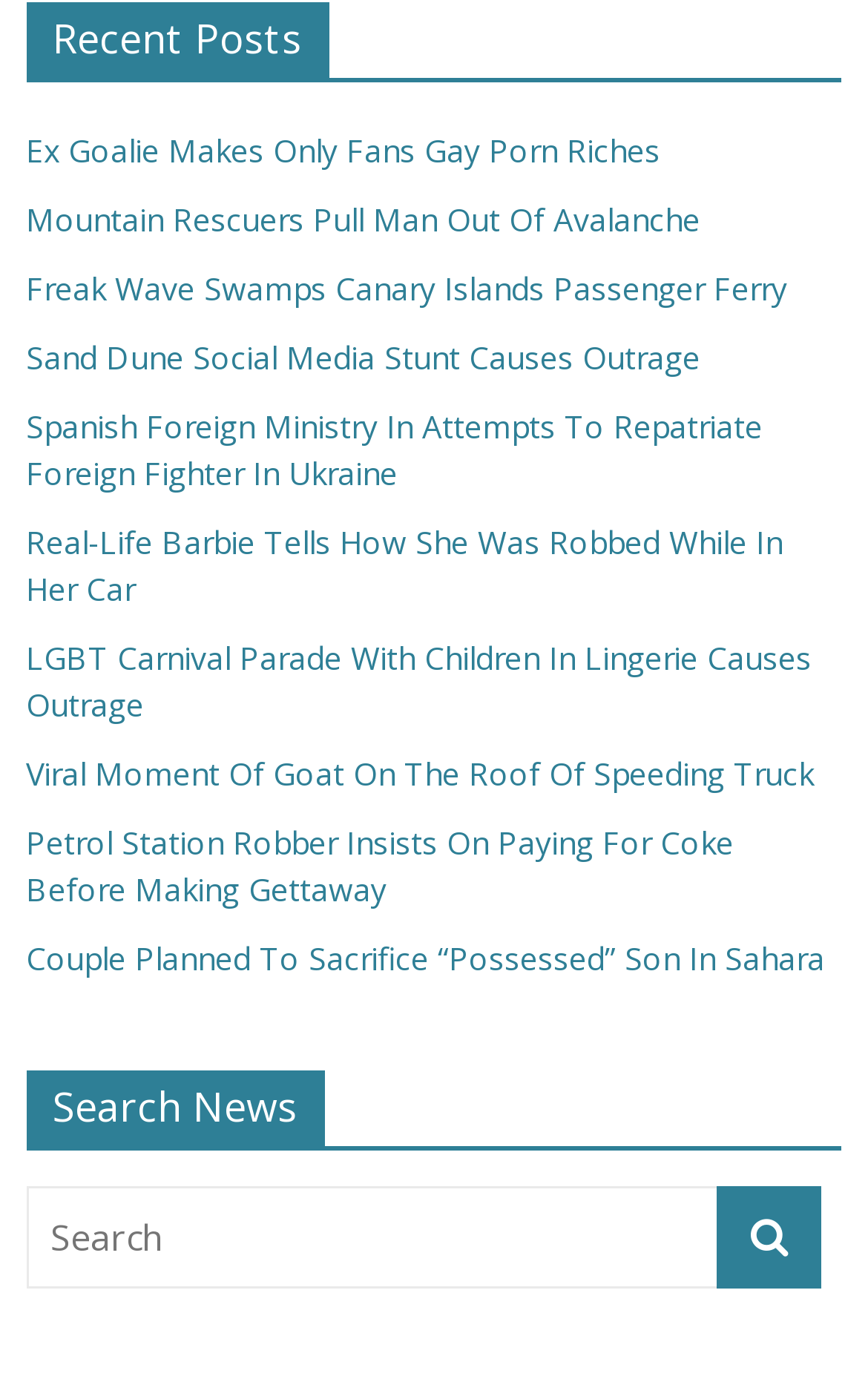Please identify the bounding box coordinates of the element that needs to be clicked to execute the following command: "Search for a specific topic". Provide the bounding box using four float numbers between 0 and 1, formatted as [left, top, right, bottom].

[0.03, 0.858, 0.829, 0.932]